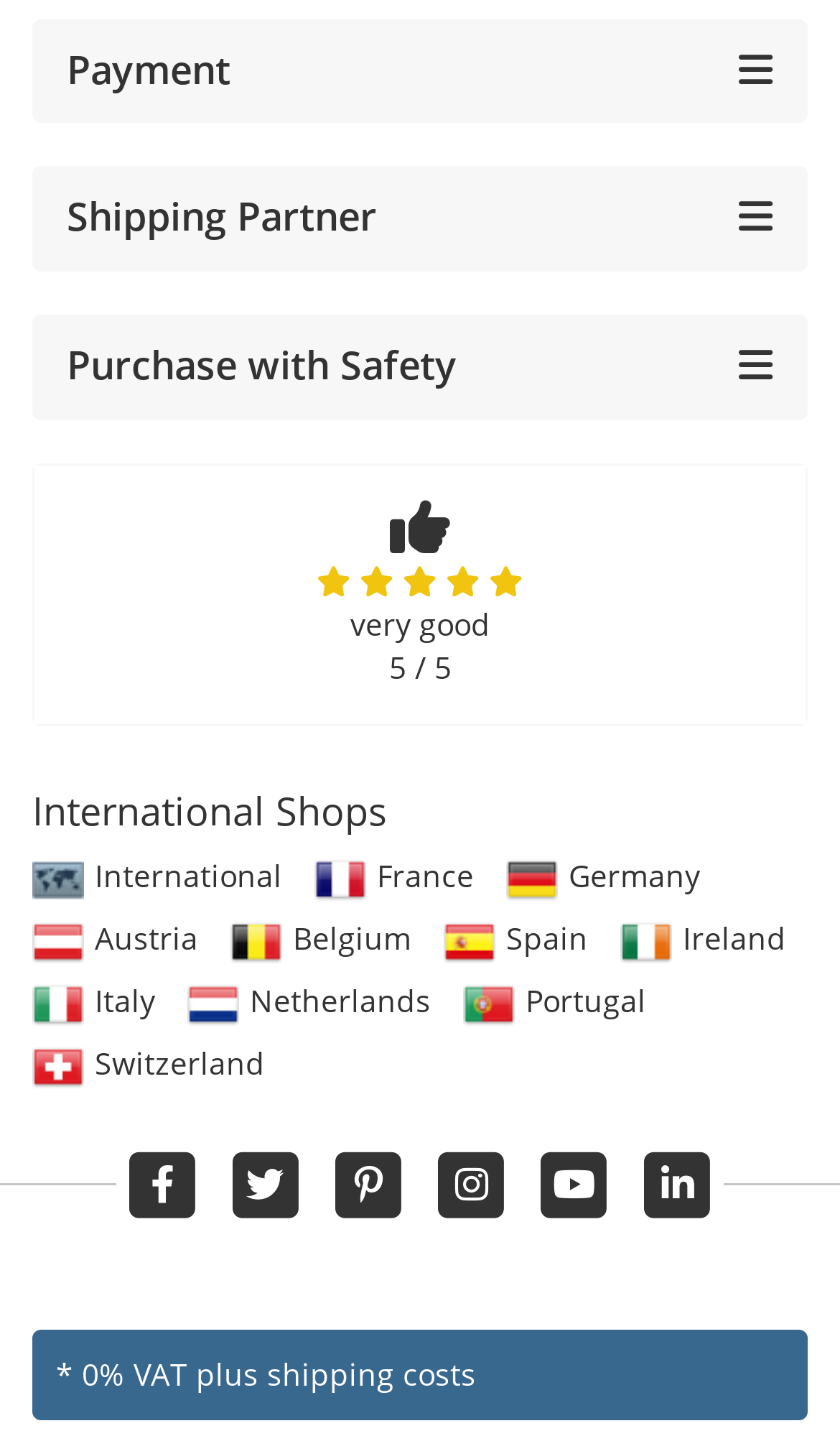What additional cost is mentioned besides the product price?
Please provide a single word or phrase based on the screenshot.

shipping costs